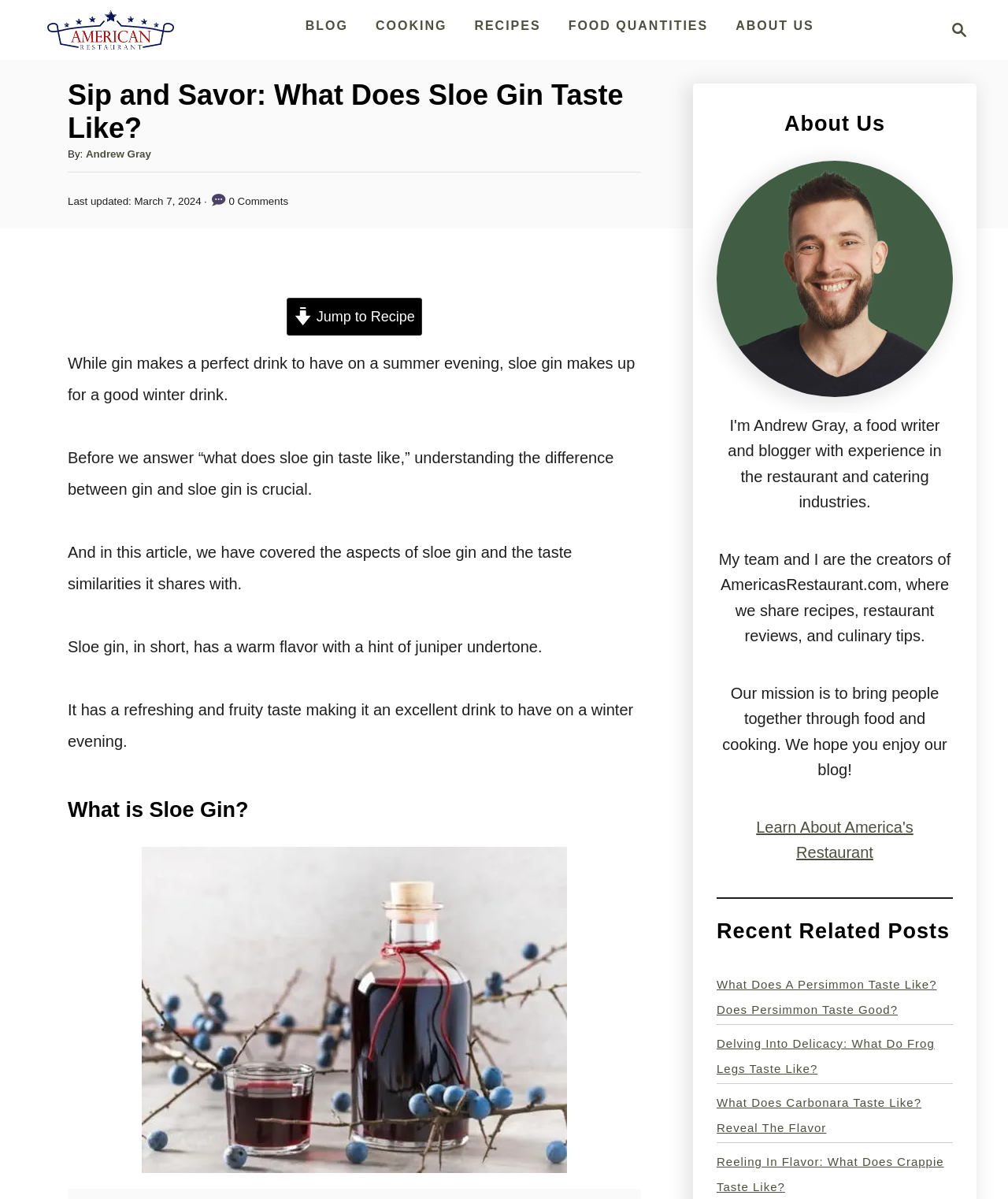Specify the bounding box coordinates of the area to click in order to execute this command: 'Read the blog'. The coordinates should consist of four float numbers ranging from 0 to 1, and should be formatted as [left, top, right, bottom].

[0.295, 0.009, 0.353, 0.034]